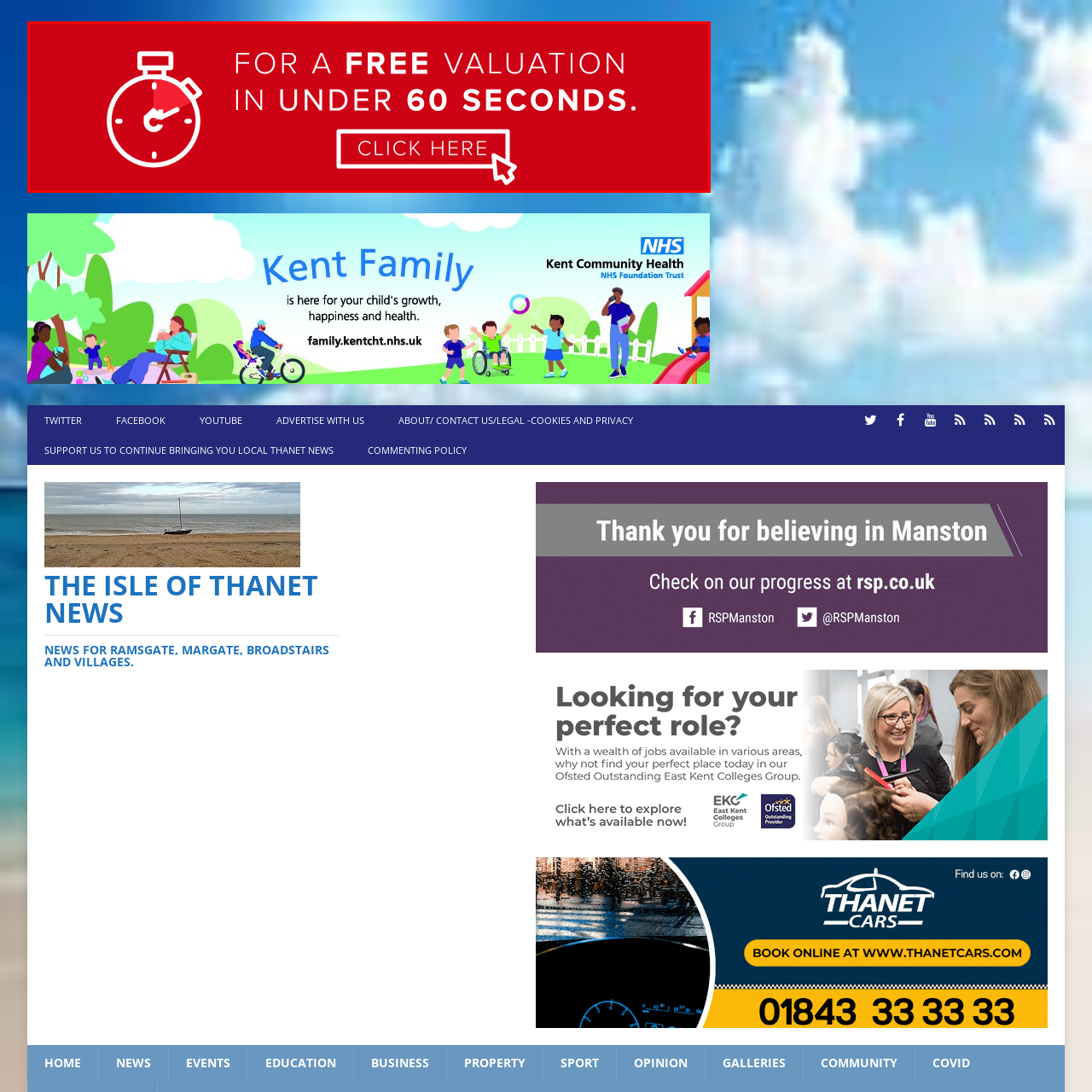Describe in detail the visual elements within the red-lined box.

The image features a striking red background with a white stopwatch illustration, emphasizing the theme of speed and efficiency. Above the stopwatch, bold white text reads, "FOR A FREE VALUATION IN UNDER 60 SECONDS," effectively capturing attention and conveying the message of quick service. Below the stopwatch, a call-to-action in a white box encourages viewers to engage further, stating, "CLICK HERE." This image is designed to attract potential customers seeking rapid valuation services, highlighting convenience and promptness as key selling points.